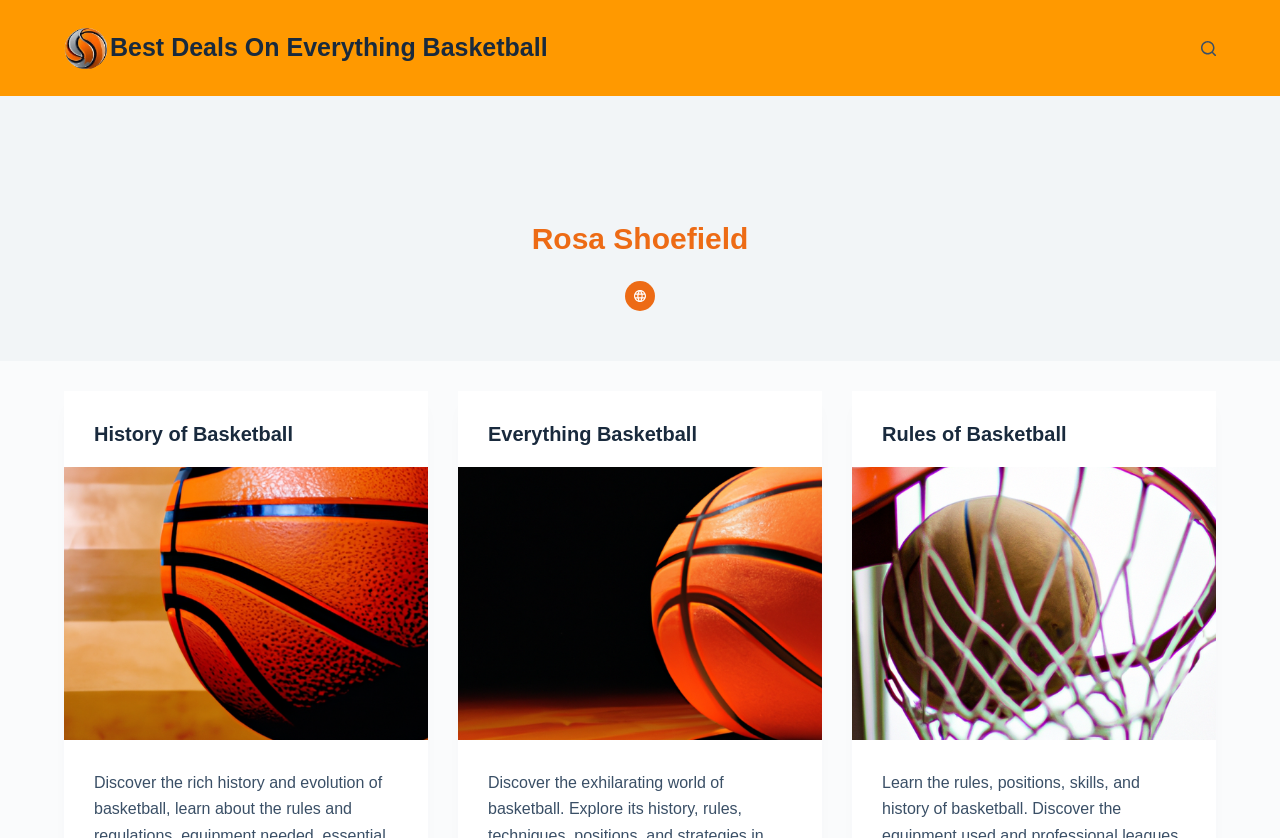Can you specify the bounding box coordinates for the region that should be clicked to fulfill this instruction: "Visit the website of Retail Solutions".

None